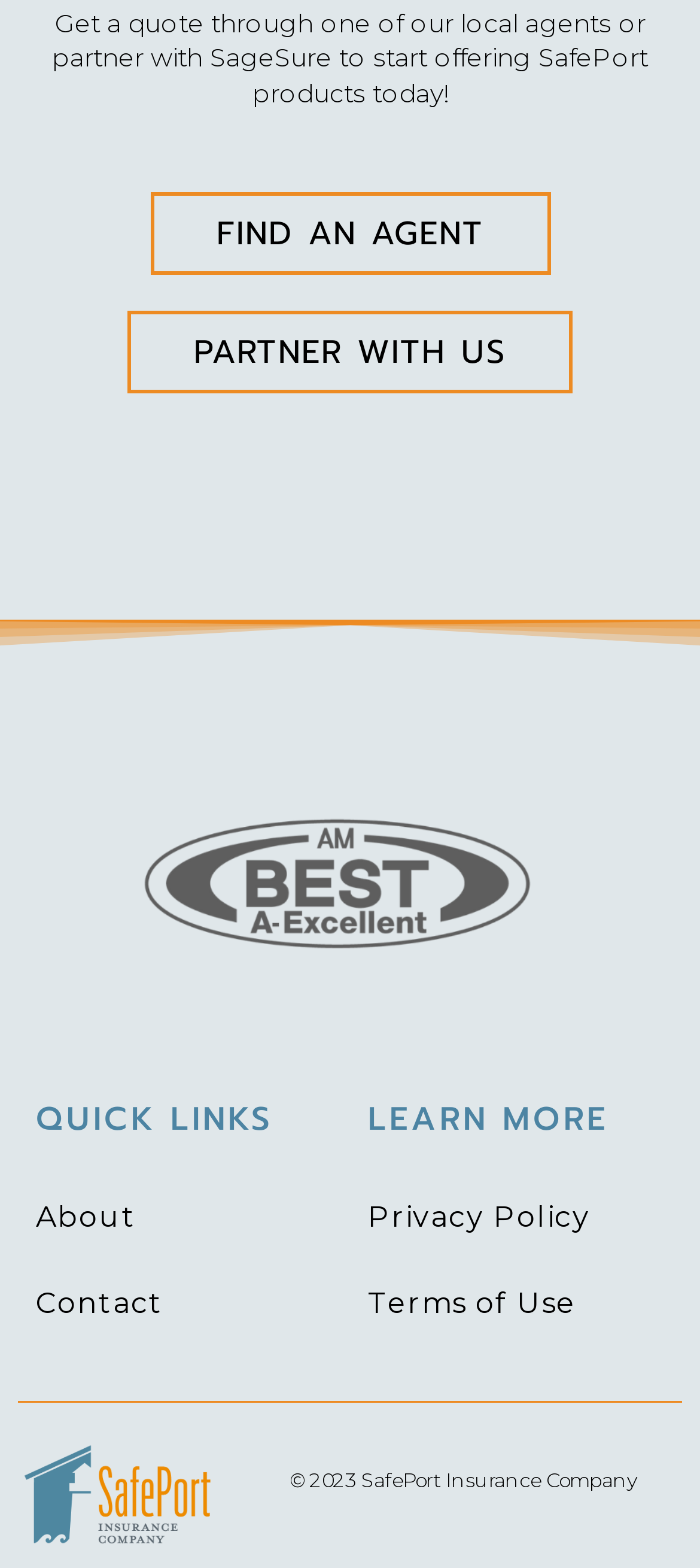Respond to the question with just a single word or phrase: 
What is the copyright year of SafePort Insurance Company?

2023